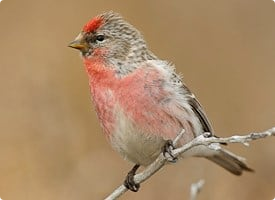Using the information in the image, give a detailed answer to the following question: Why are Common Redpolls a delight to bird watchers?

The caption highlights the playful demeanor and social feeding habits of the Common Redpoll, which make them a delightful sight for bird watchers, suggesting that their behavior is entertaining and engaging to observe.